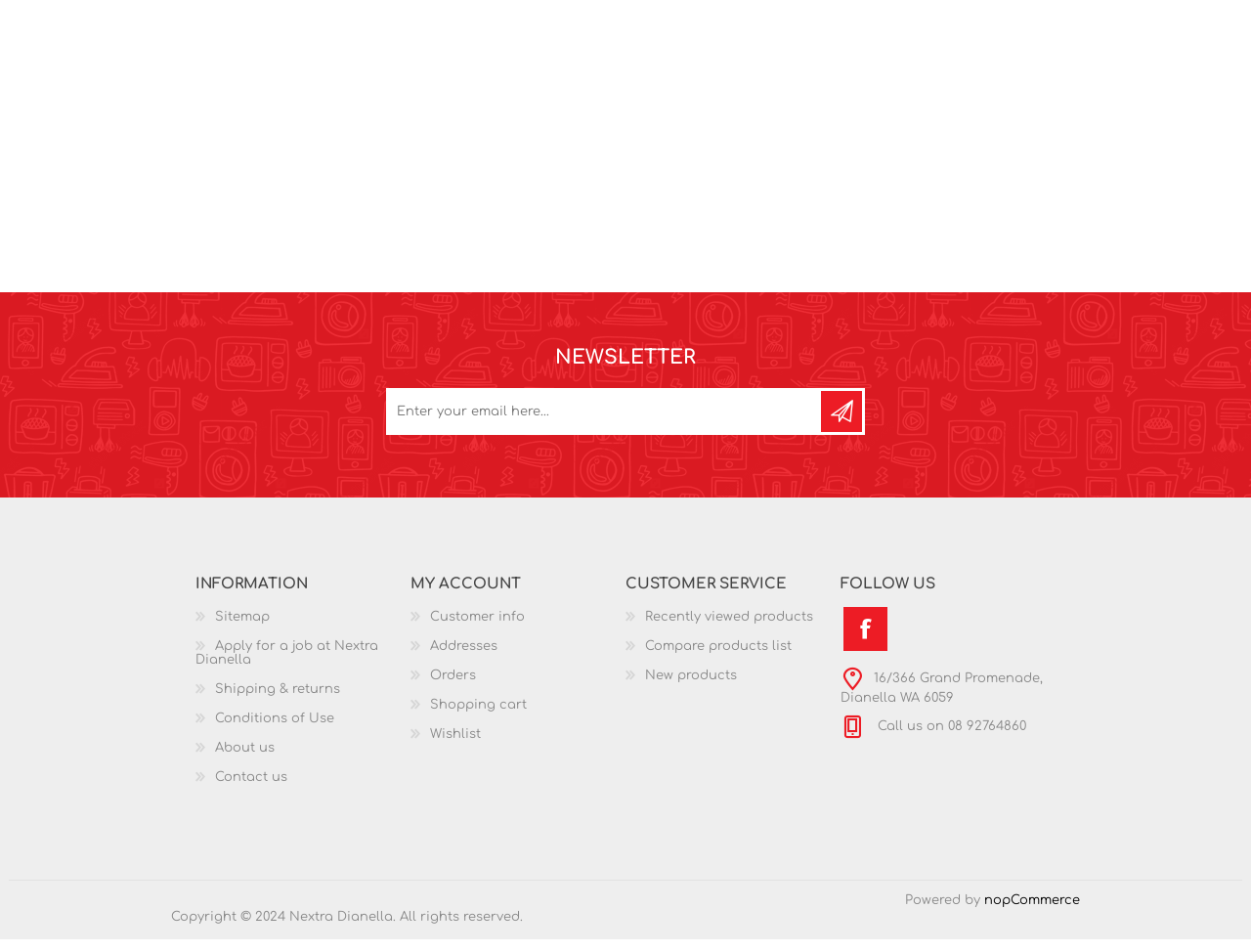How can I contact Nextra Dianella?
Look at the image and respond with a single word or a short phrase.

Call 08 92764860